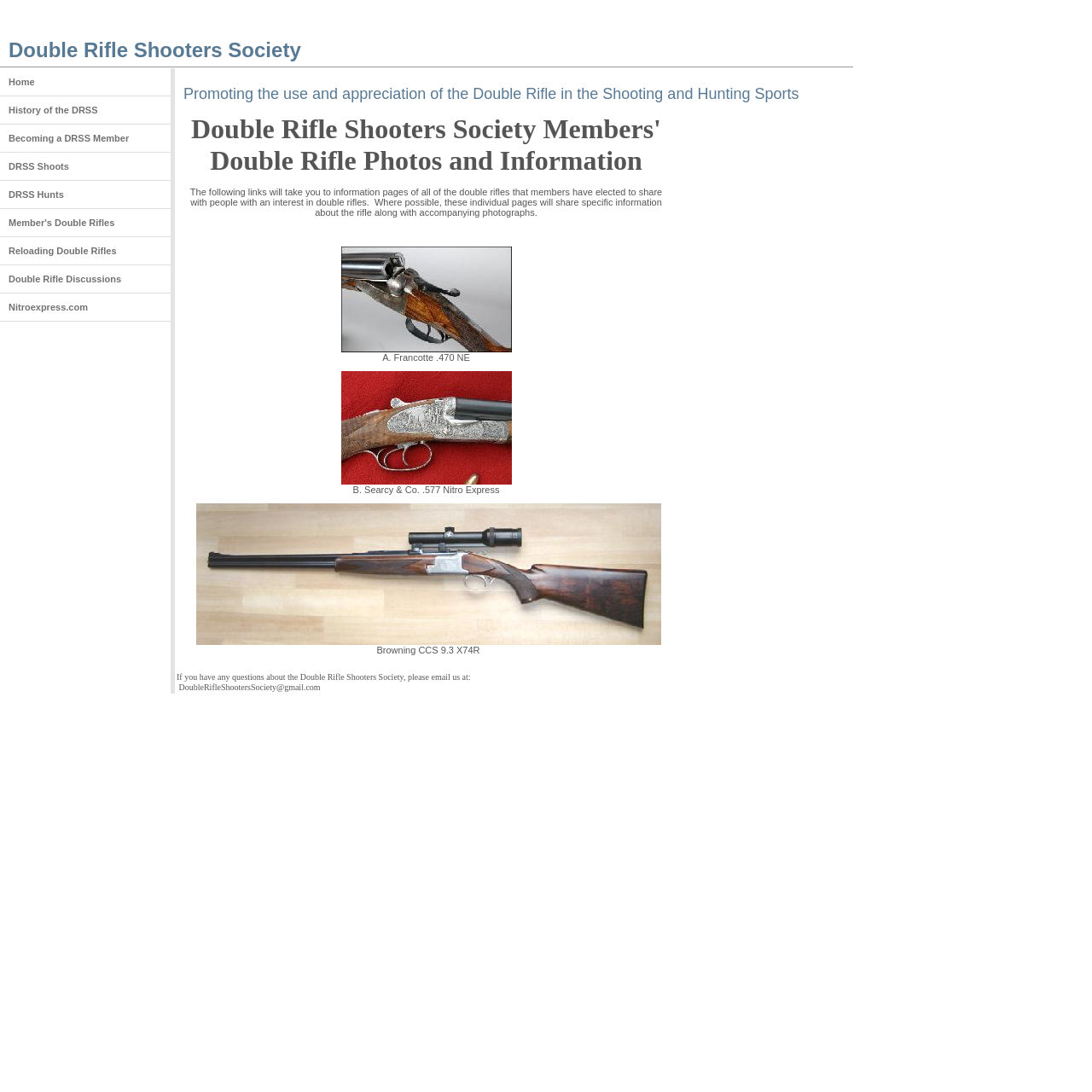Generate a comprehensive description of the webpage.

The webpage is about the Double Rifle Shooters Society. At the top, there is a heading with the society's name. Below it, there is a navigation menu with 9 links: Home, History of the DRSS, Becoming a DRSS Member, DRSS Shoots, DRSS Hunts, Member's Double Rifles, Reloading Double Rifles, Double Rifle Discussions, and Nitroexpress.com.

Under the navigation menu, there is a heading that describes the purpose of the society, which is to promote the use and appreciation of double rifles in shooting and hunting sports.

The main content of the page is a table with three columns, each containing a series of image tables. Each image table has a heading with the name of a double rifle, such as A. Francotte .470 NE, B. Searcy & Co. .577 Nitro Express, and Browning CCS 9.3 X74R. Below each heading, there is a link to more information about the rifle.

At the bottom of the page, there is a contact email address for the society, DoubleRifleShootersSociety@gmail.com, in case visitors have any questions.